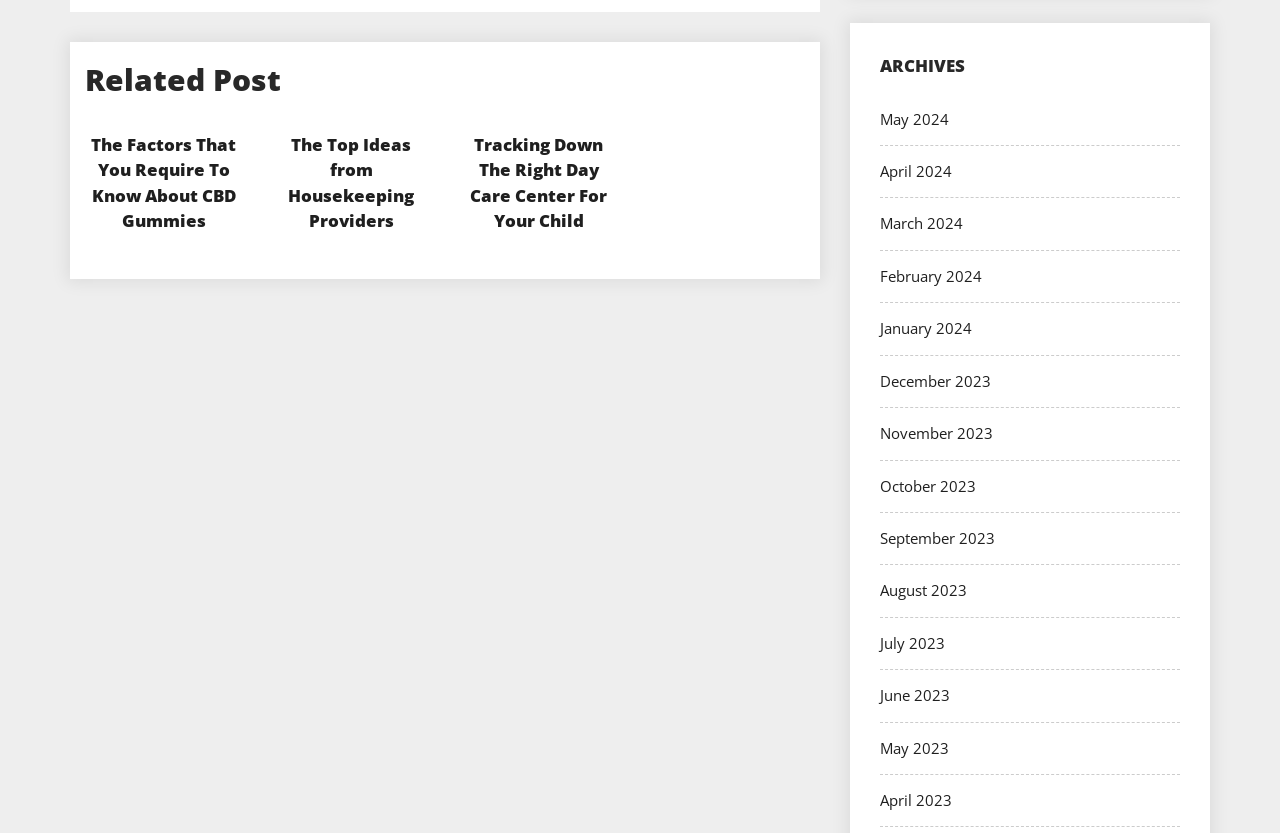Respond with a single word or phrase to the following question: How many related posts are available?

3